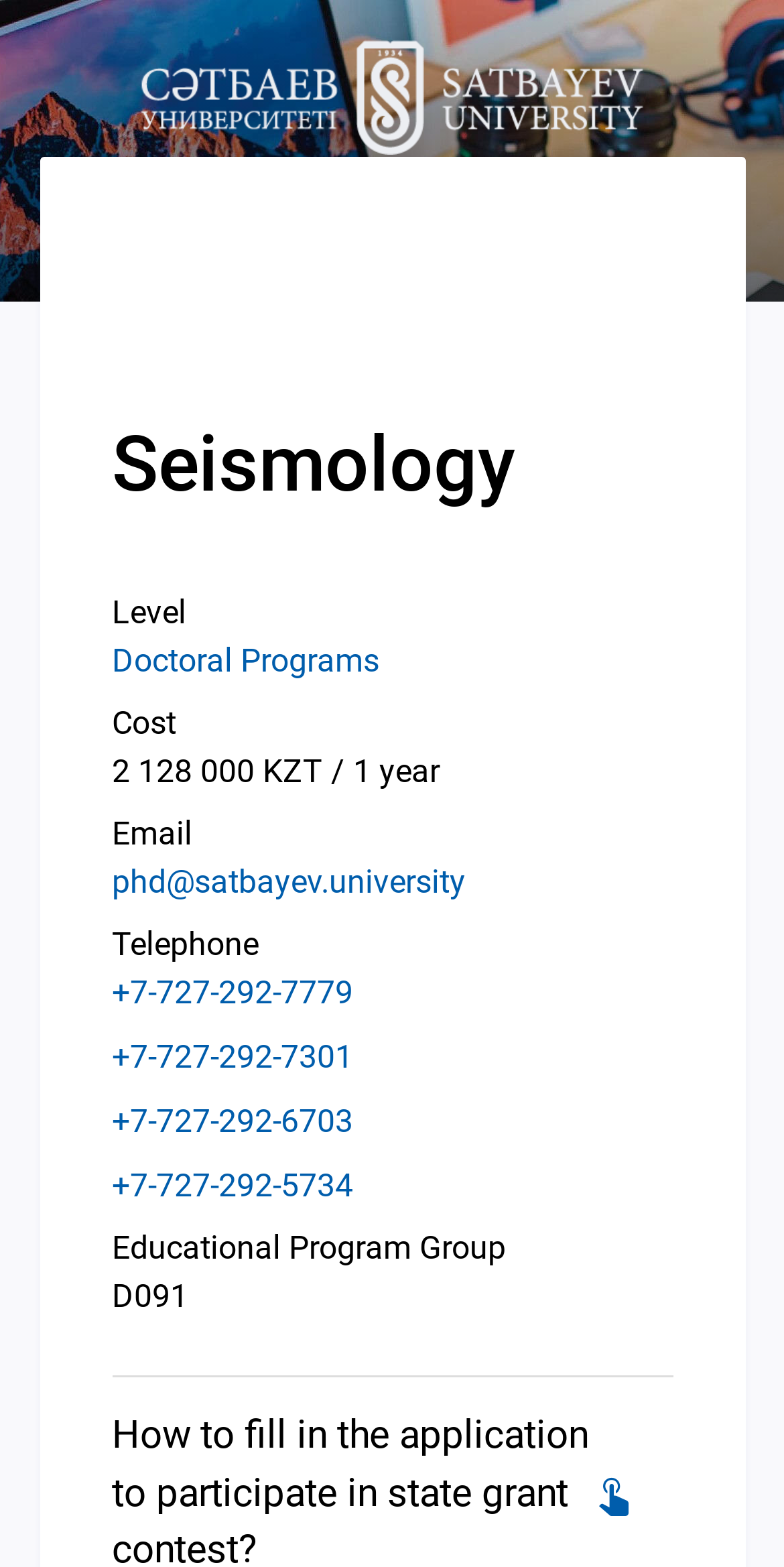How many telephone numbers are provided?
Please answer the question with as much detail as possible using the screenshot.

I counted the number of telephone numbers by looking at the 'Telephone' label and the corresponding links next to it, which are '+7-727-292-7779', '+7-727-292-7301', '+7-727-292-6703', and '+7-727-292-5734'. There are 4 telephone numbers in total.